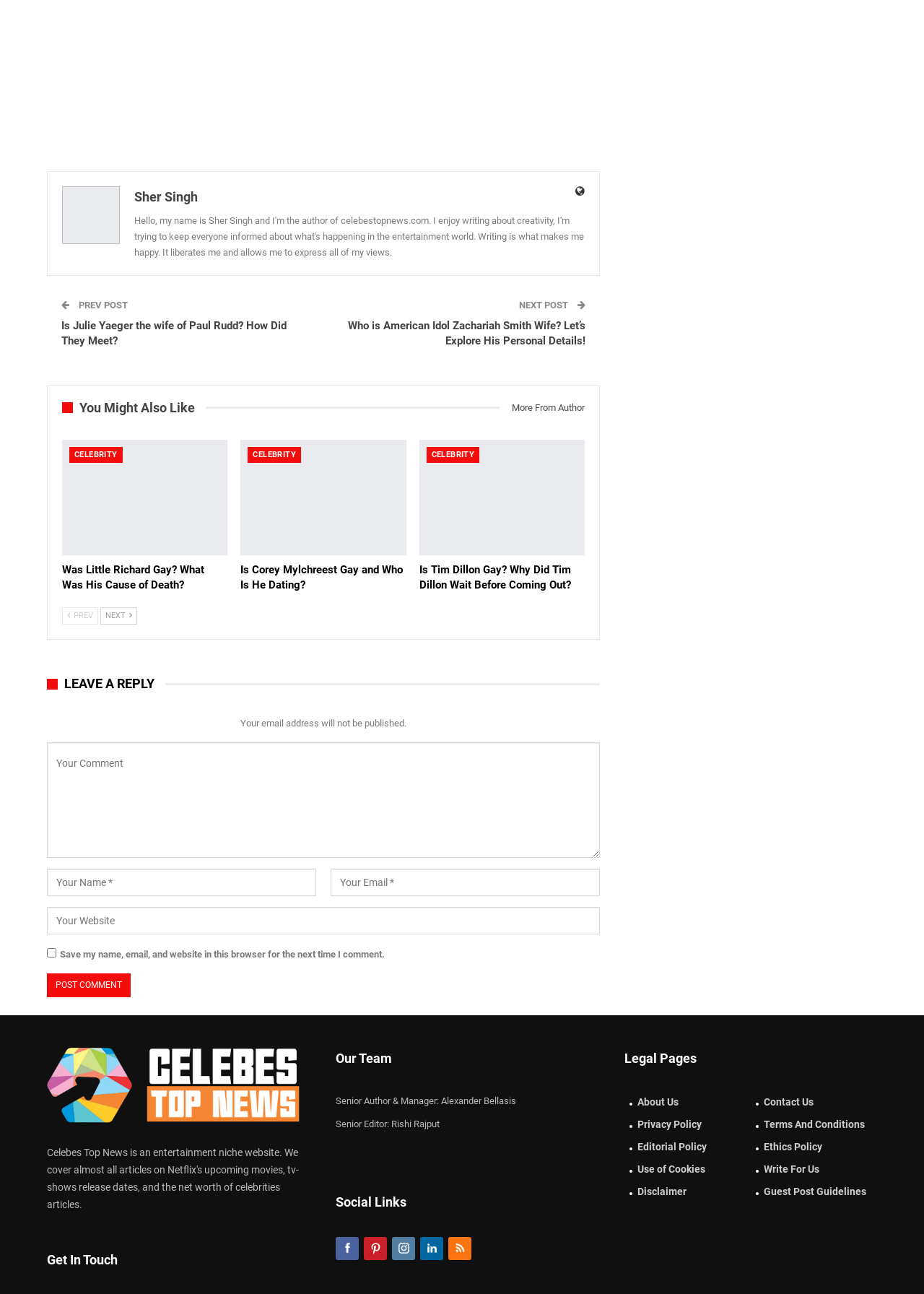Using the information in the image, could you please answer the following question in detail:
What is the purpose of the textbox 'Your Comment'?

The textbox 'Your Comment' is provided for users to leave a reply or comment on the article. It is a required field, indicating that users must enter a comment to submit their response.